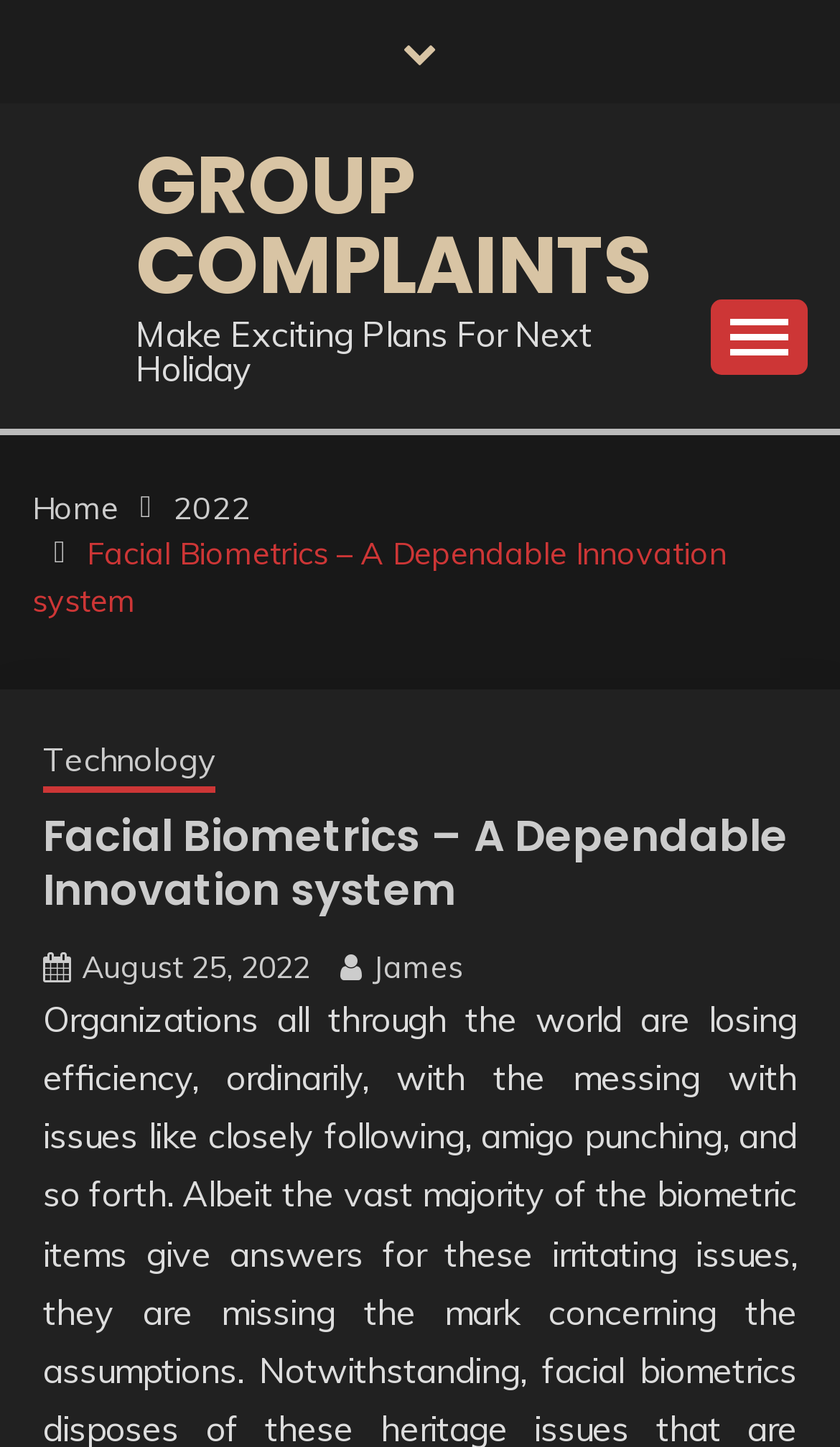Find the bounding box coordinates of the clickable element required to execute the following instruction: "Click the GROUP COMPLAINTS link". Provide the coordinates as four float numbers between 0 and 1, i.e., [left, top, right, bottom].

[0.162, 0.089, 0.777, 0.222]